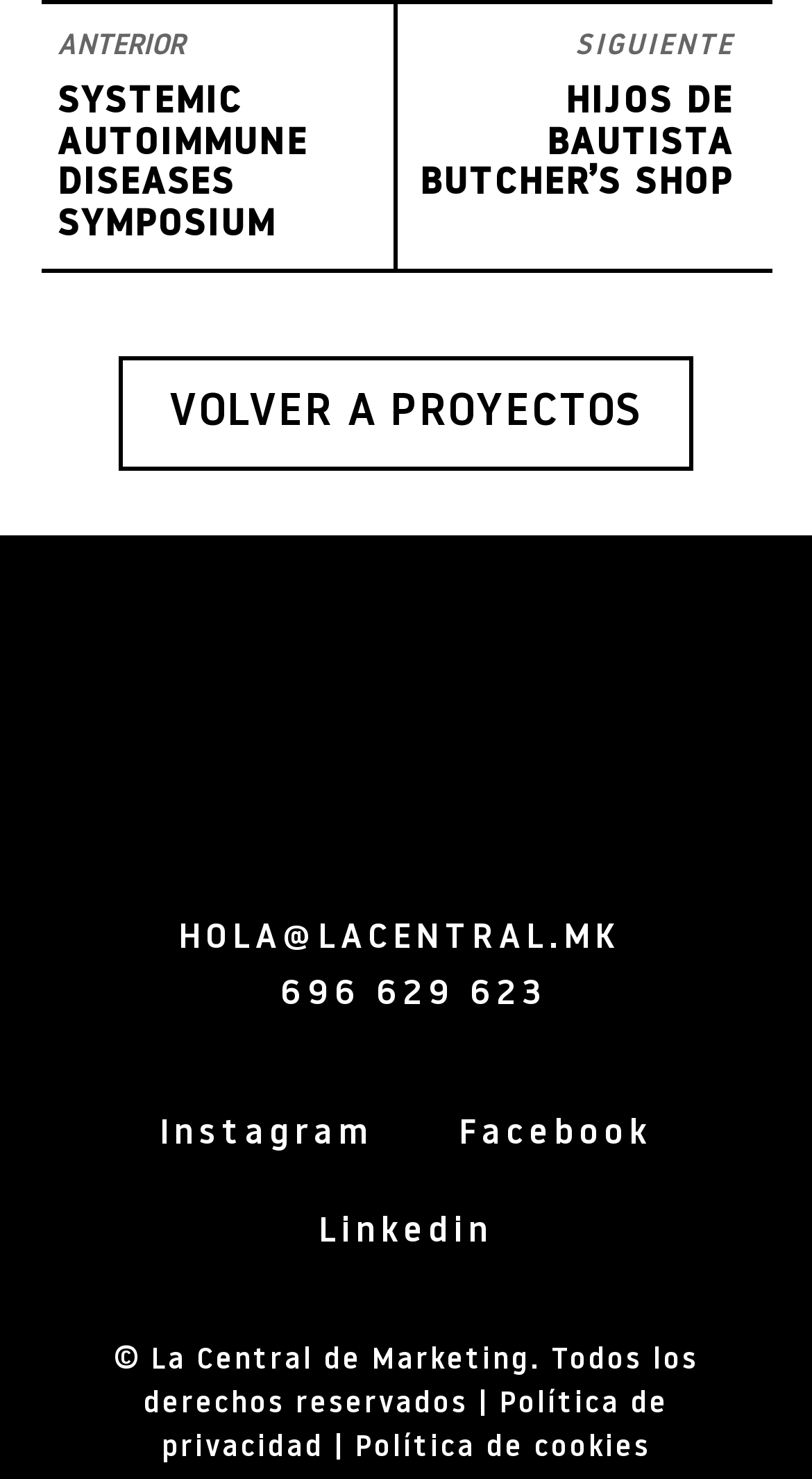Provide the bounding box coordinates for the UI element described in this sentence: "Hijos de Bautista butcher’s shop". The coordinates should be four float values between 0 and 1, i.e., [left, top, right, bottom].

[0.517, 0.056, 0.904, 0.139]